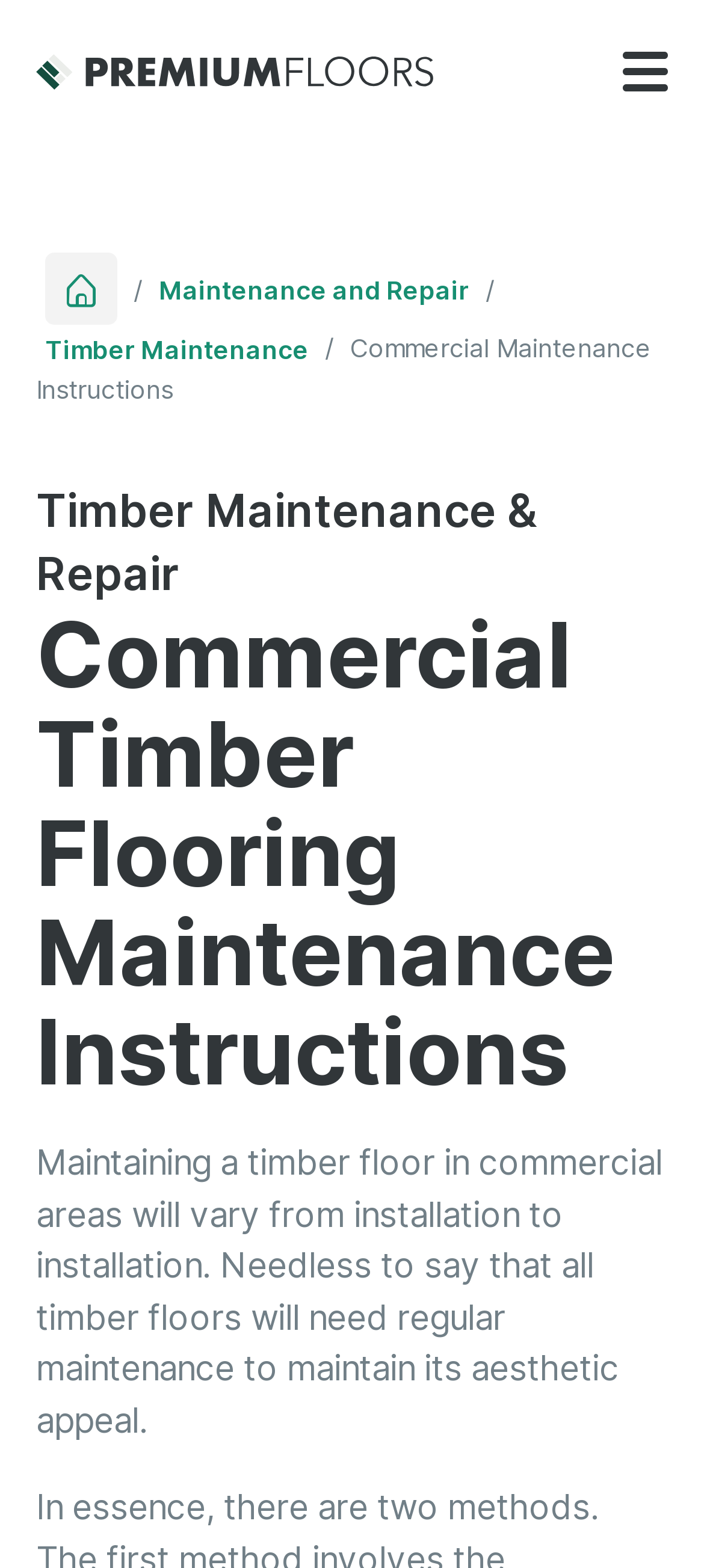Extract the primary header of the webpage and generate its text.

Timber Maintenance & Repair
Commercial Timber Flooring Maintenance Instructions